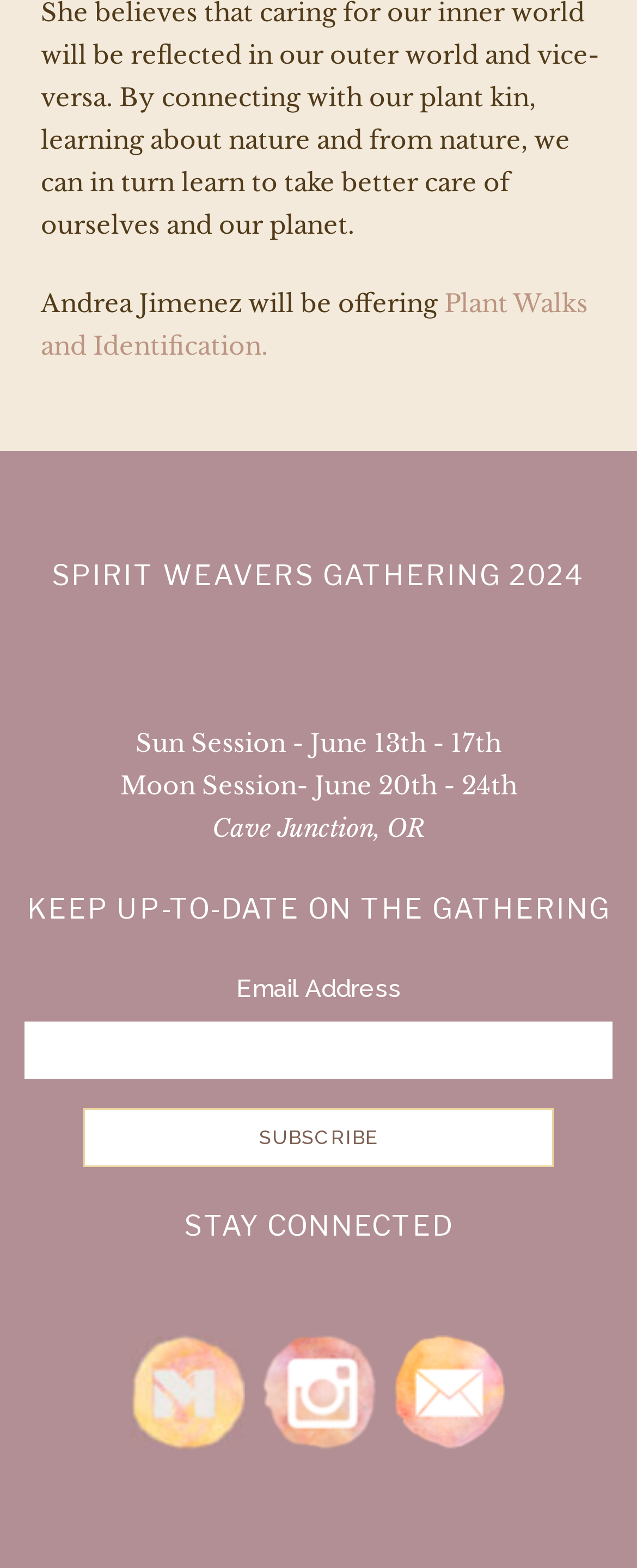Please find the bounding box for the UI element described by: "Happy Easter Sunday!".

None